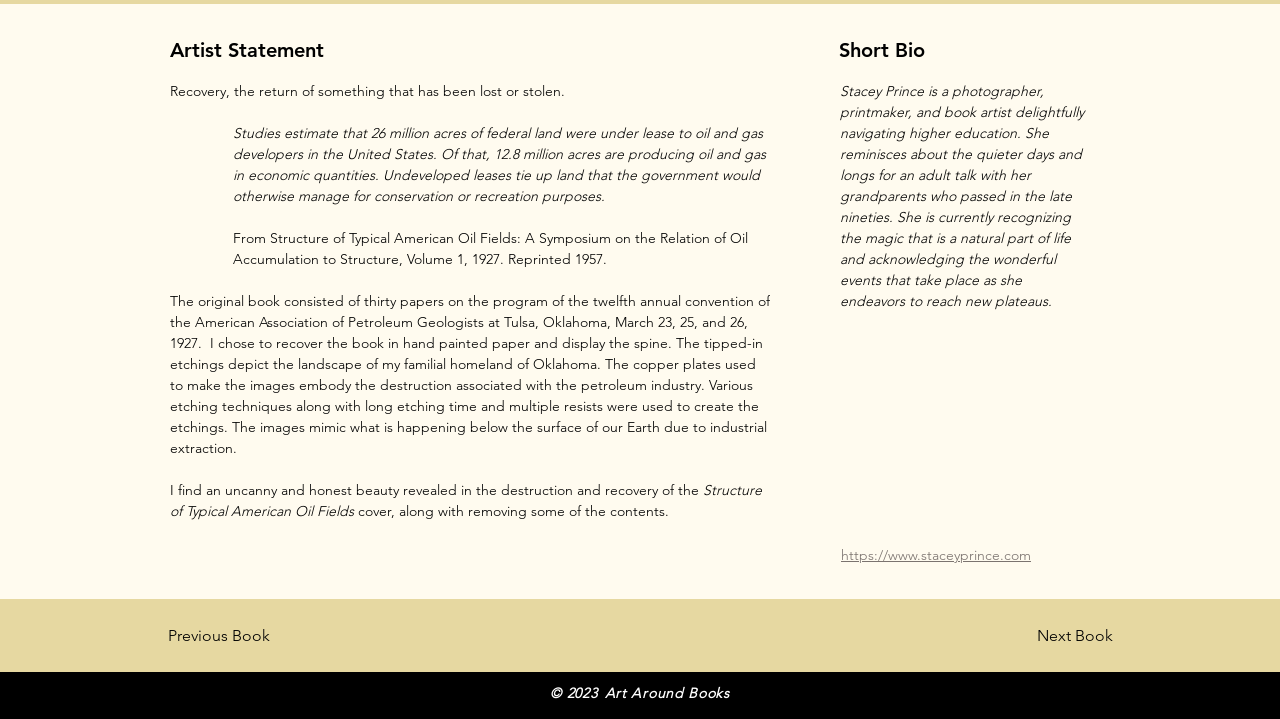What is the author's profession?
Offer a detailed and exhaustive answer to the question.

According to the 'Short Bio' section, Stacey Prince is a photographer, printmaker, and book artist, as stated in the StaticText element with bounding box coordinates [0.656, 0.115, 0.85, 0.432].